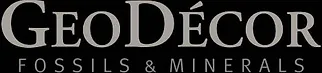Depict the image with a detailed narrative.

The image features the logo of GeoDécor, which specializes in fossils and minerals. The design showcases the name "GeoDécor" prominently, utilizing an elegant and bold font that emphasizes sophistication and craftsmanship. Below the name, the words “Fossils & Minerals” highlight the company’s focus, suggesting that they offer a curated selection of high-quality geological specimens. The logo is rendered in a sleek color palette, likely set against a contrasting background that enhances its visibility, reflecting the brand's commitment to aesthetic appeal and professionalism in fossil preparation and design.